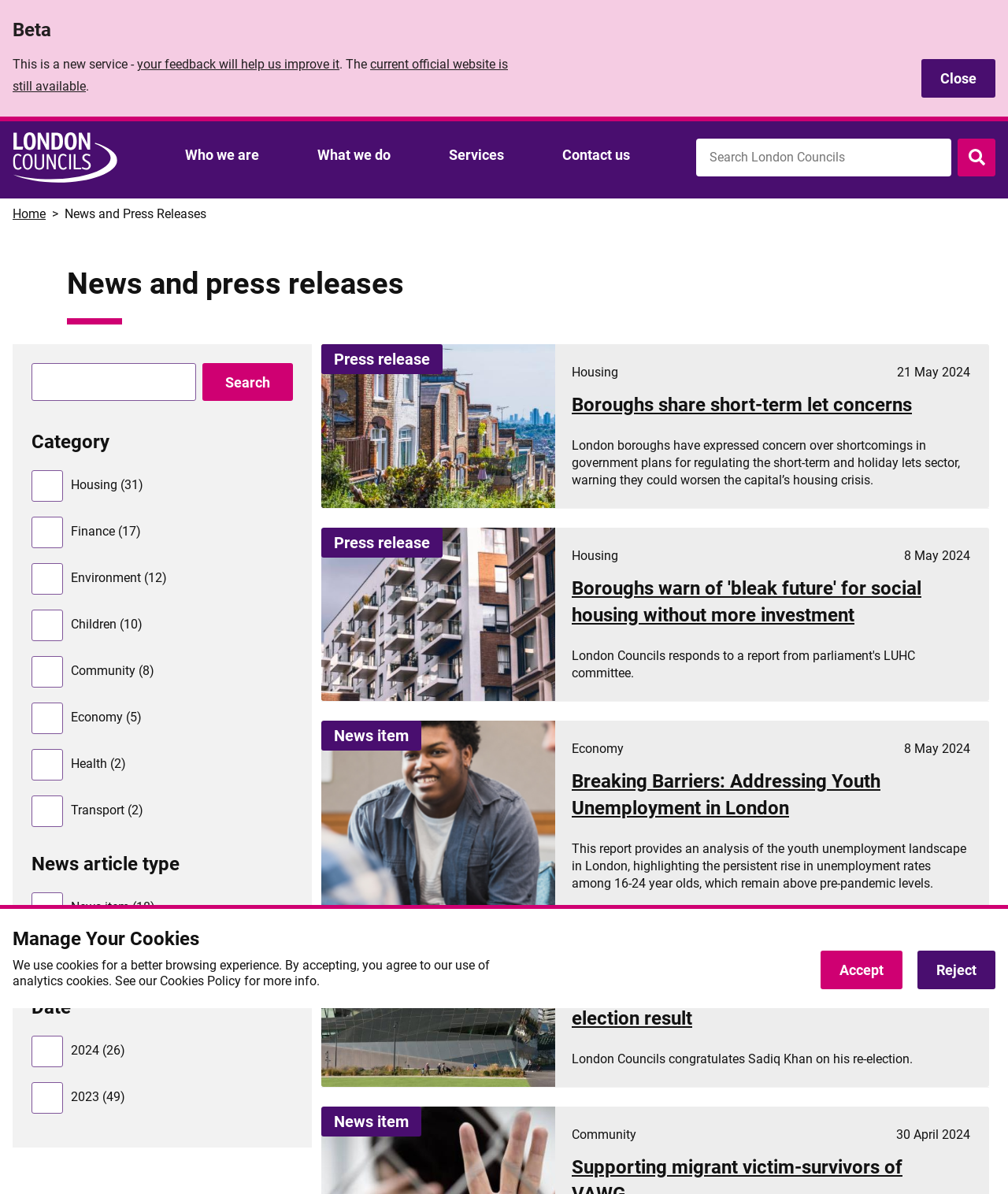What is the category of the first news article?
Carefully analyze the image and provide a detailed answer to the question.

I found the answer by looking at the first news article, which has a heading 'Boroughs share short-term let concerns'. The category is mentioned as 'Housing' below the heading.